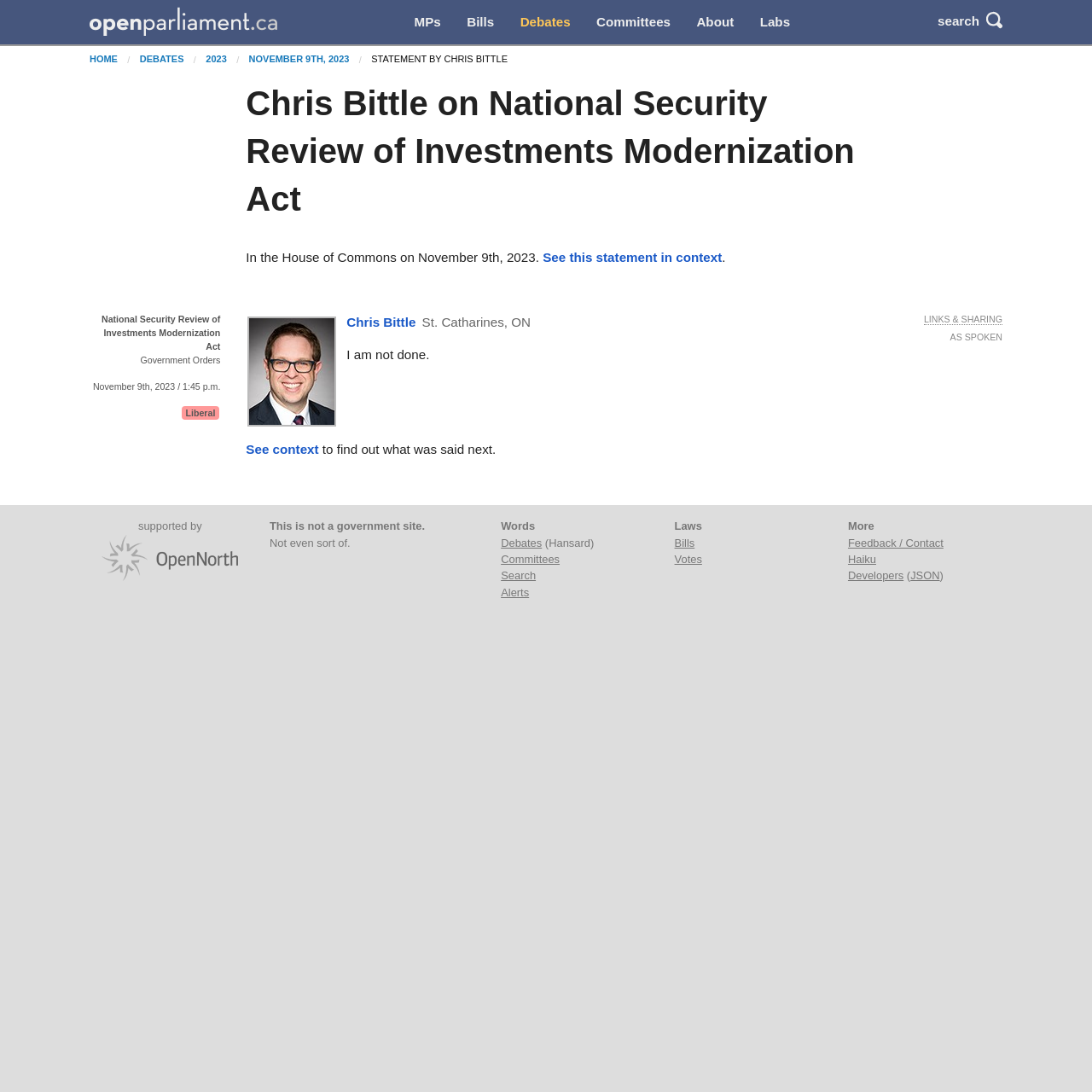Pinpoint the bounding box coordinates of the clickable element to carry out the following instruction: "go to home page."

[0.082, 0.049, 0.108, 0.059]